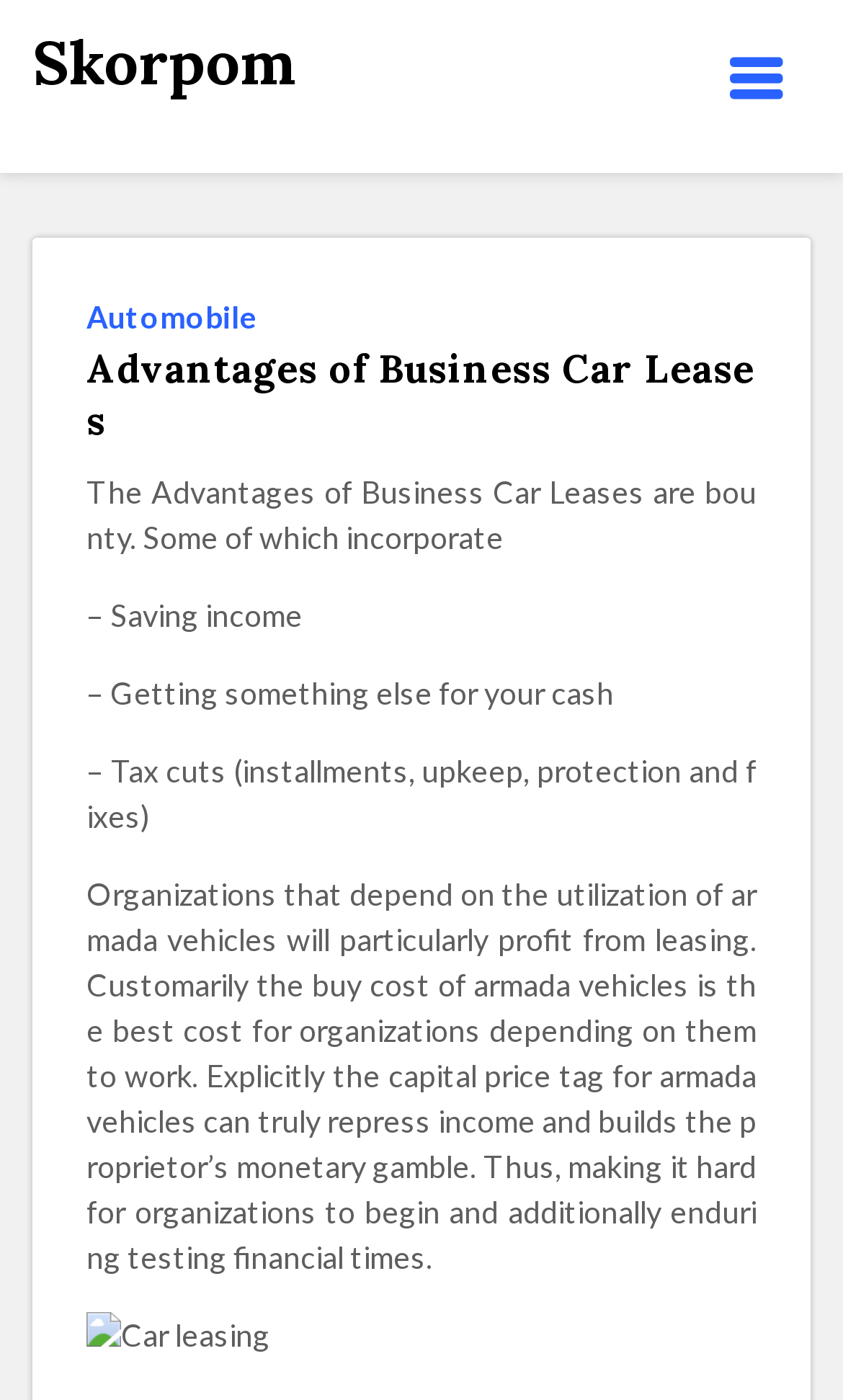What is the name of the company associated with this webpage?
Answer the question using a single word or phrase, according to the image.

Skorpom